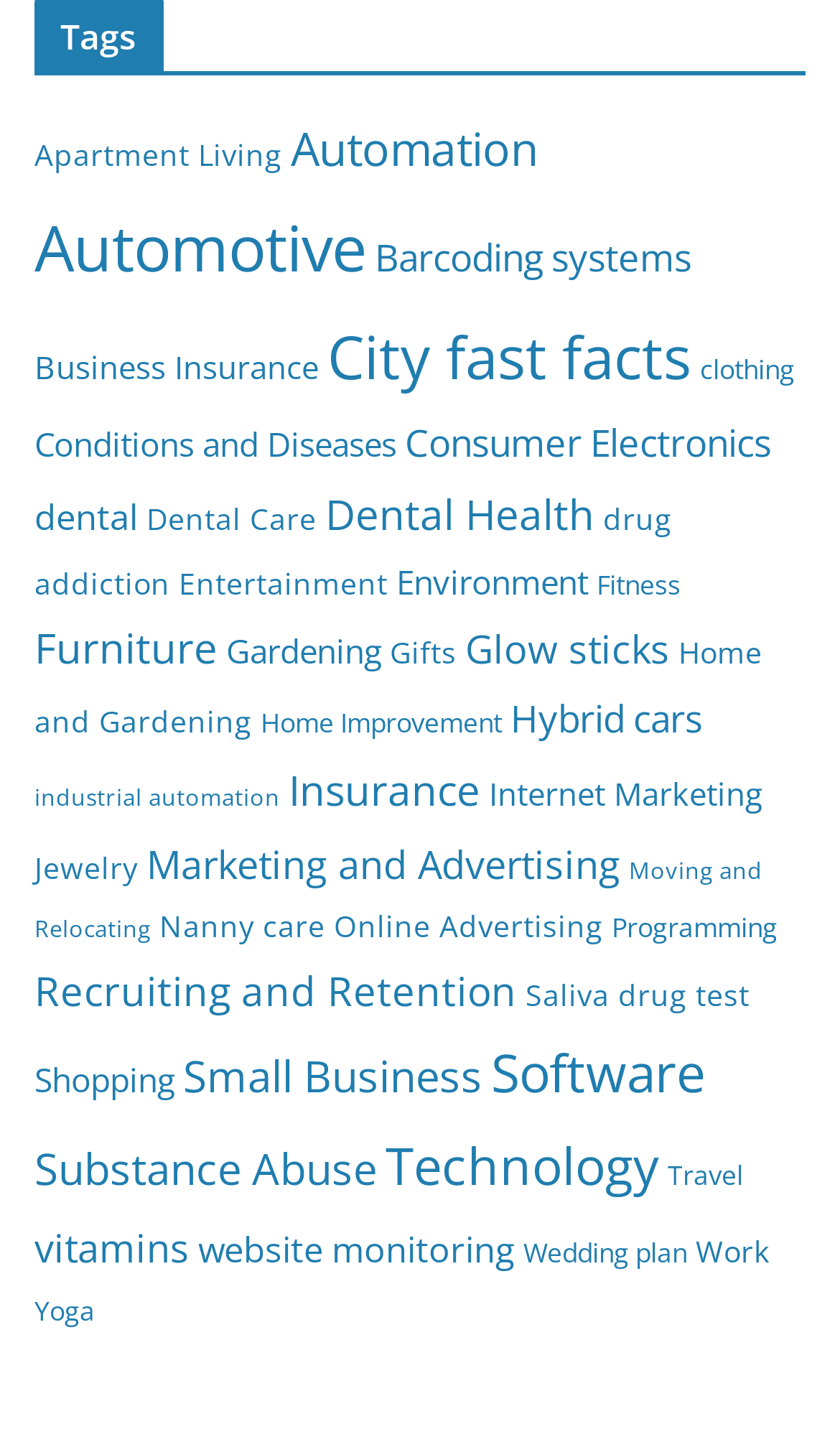Using the provided element description: "Insurance", determine the bounding box coordinates of the corresponding UI element in the screenshot.

[0.344, 0.529, 0.572, 0.57]